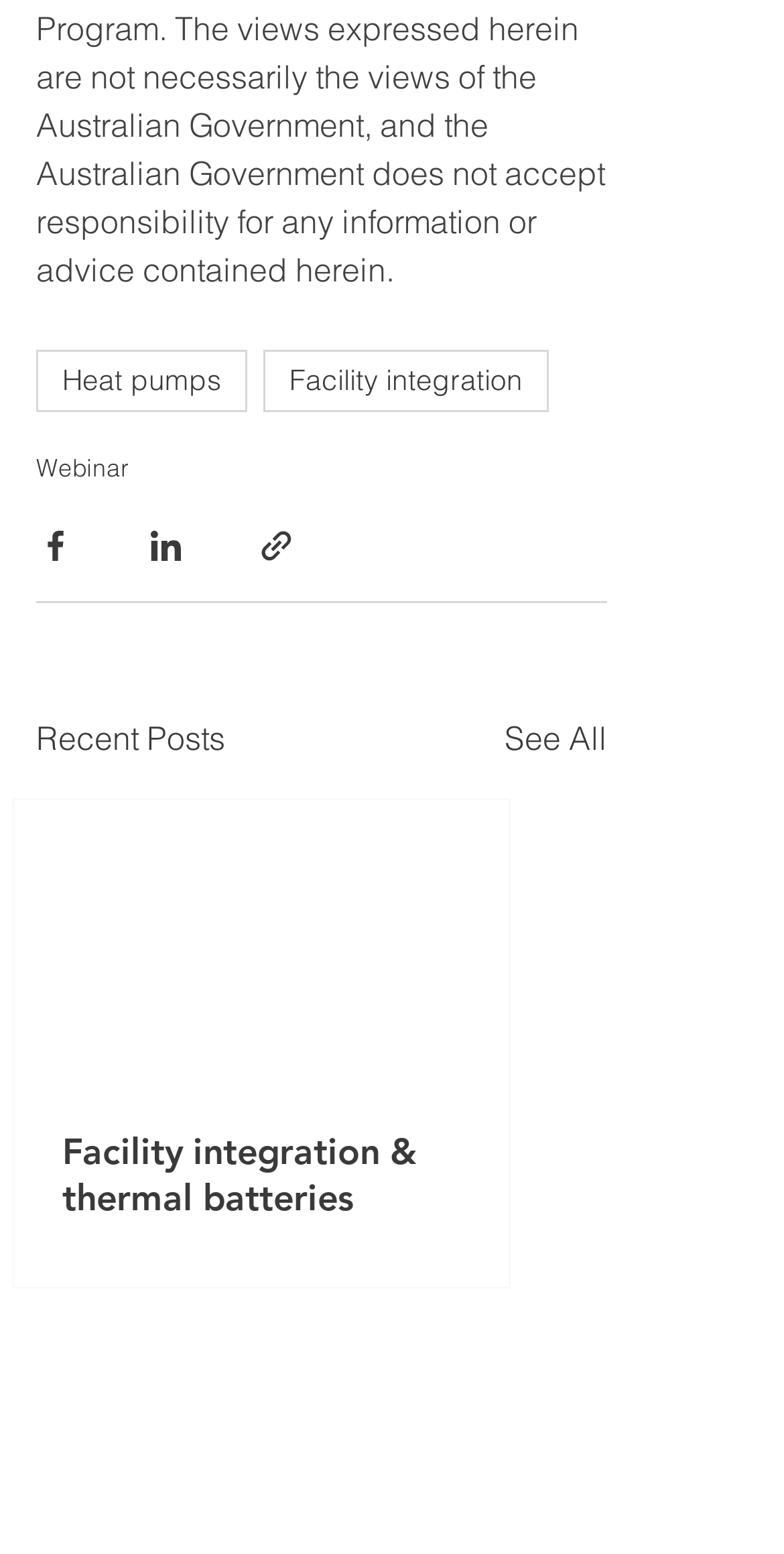What is the purpose of the 'Facility integration' link?
Please use the visual content to give a single word or phrase answer.

To learn about facility integration